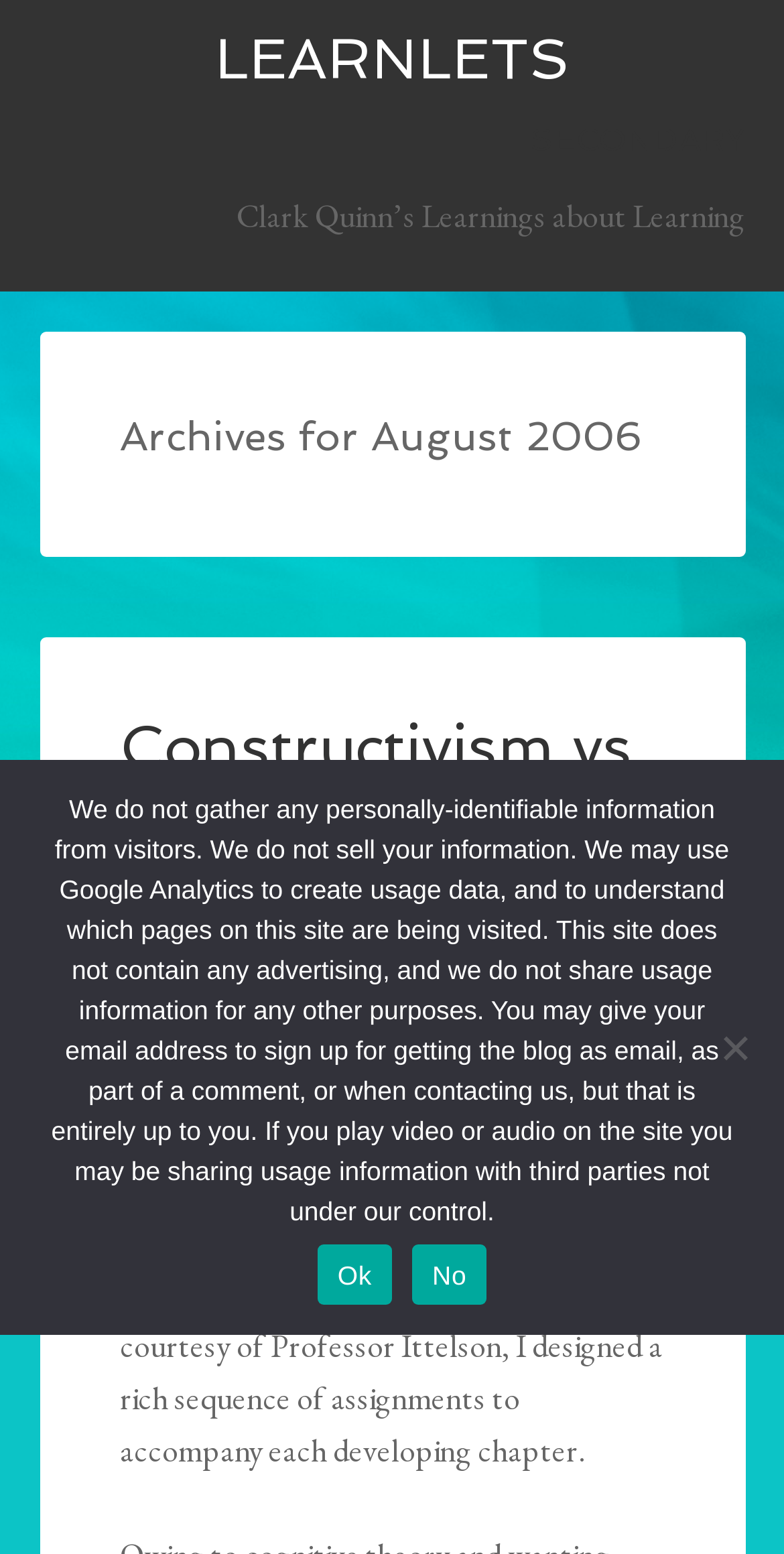Use one word or a short phrase to answer the question provided: 
What is the title of the first post?

Constructivism vs Criticism